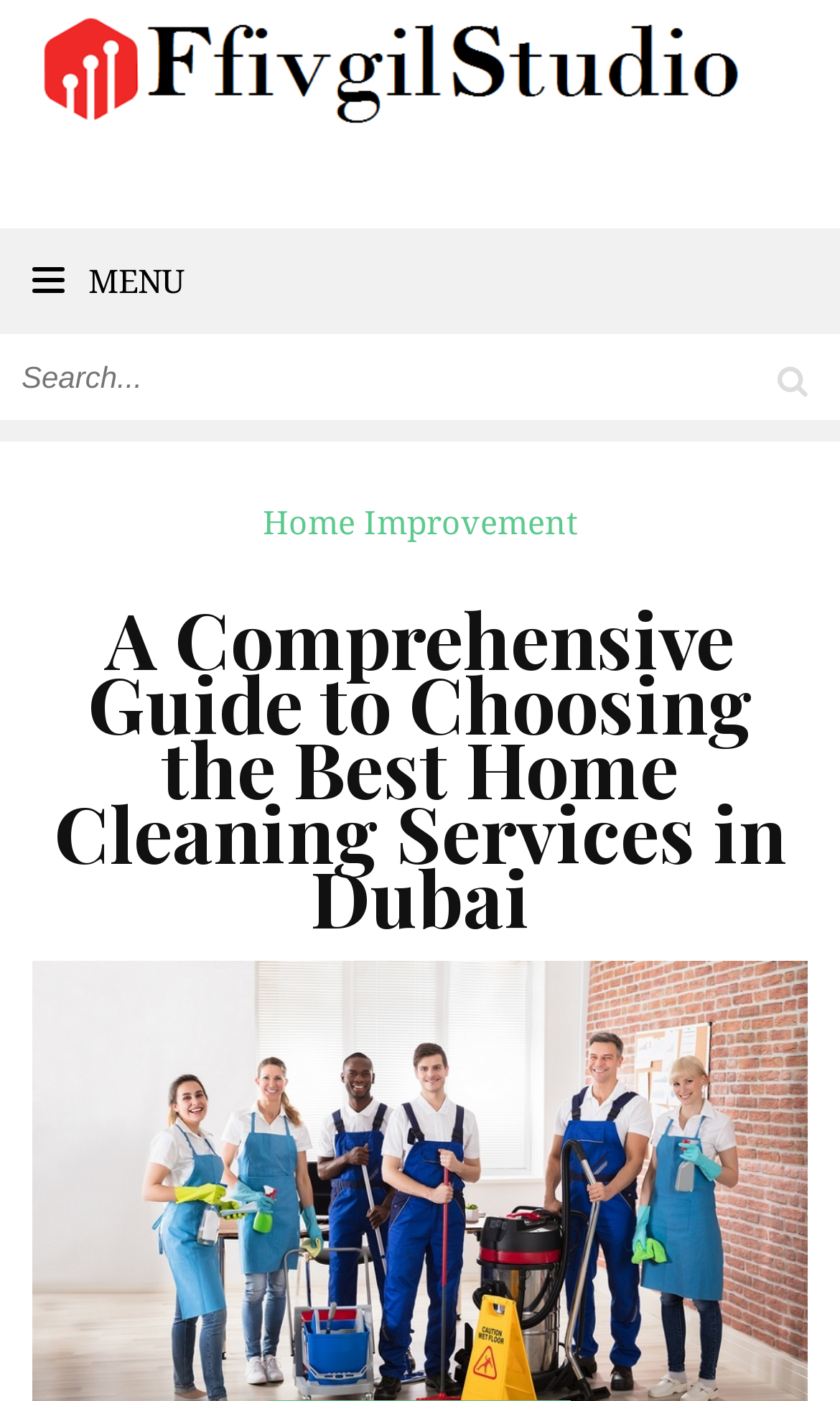Respond with a single word or phrase:
What is the function of the button with the '' icon?

Search button